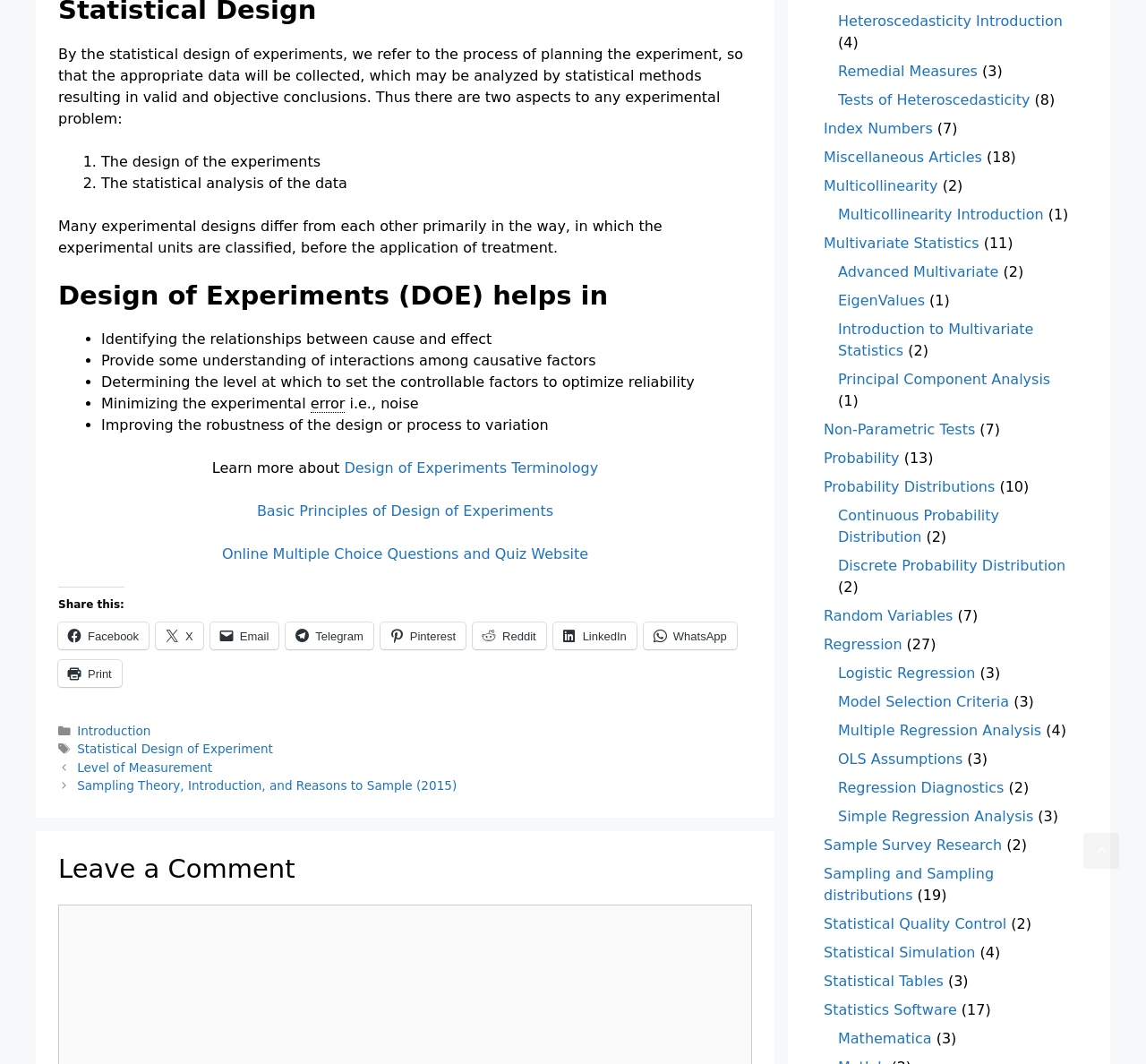Determine the bounding box coordinates of the clickable region to follow the instruction: "Share this on Facebook".

[0.051, 0.585, 0.13, 0.61]